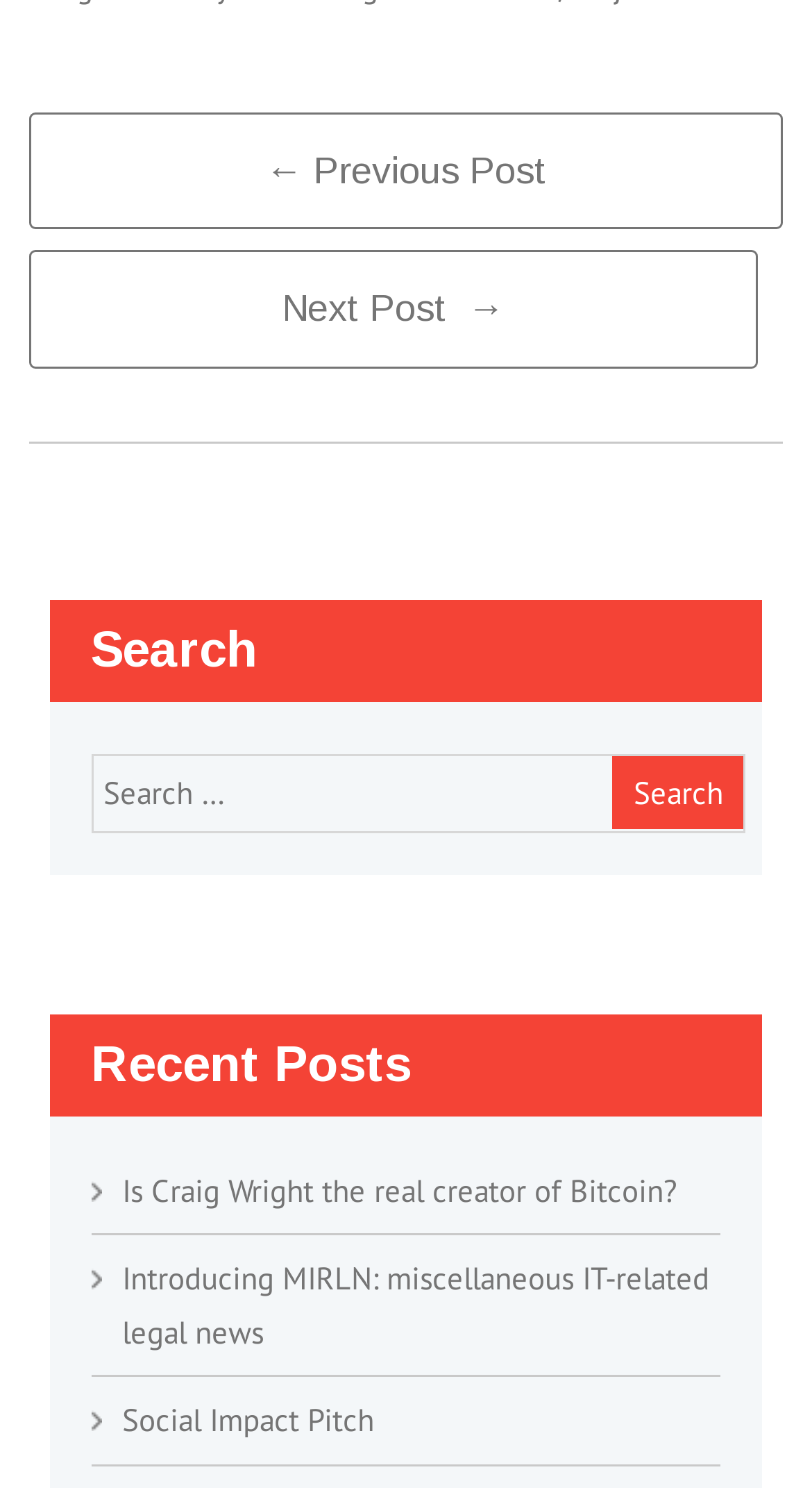From the given element description: "← previous post", find the bounding box for the UI element. Provide the coordinates as four float numbers between 0 and 1, in the order [left, top, right, bottom].

[0.035, 0.075, 0.965, 0.154]